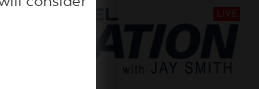Who is the host of the show?
Please provide a comprehensive and detailed answer to the question.

The host of the show, Jay Smith, is featured on the promotional banner, indicating that he is the main presenter or anchor of the program.